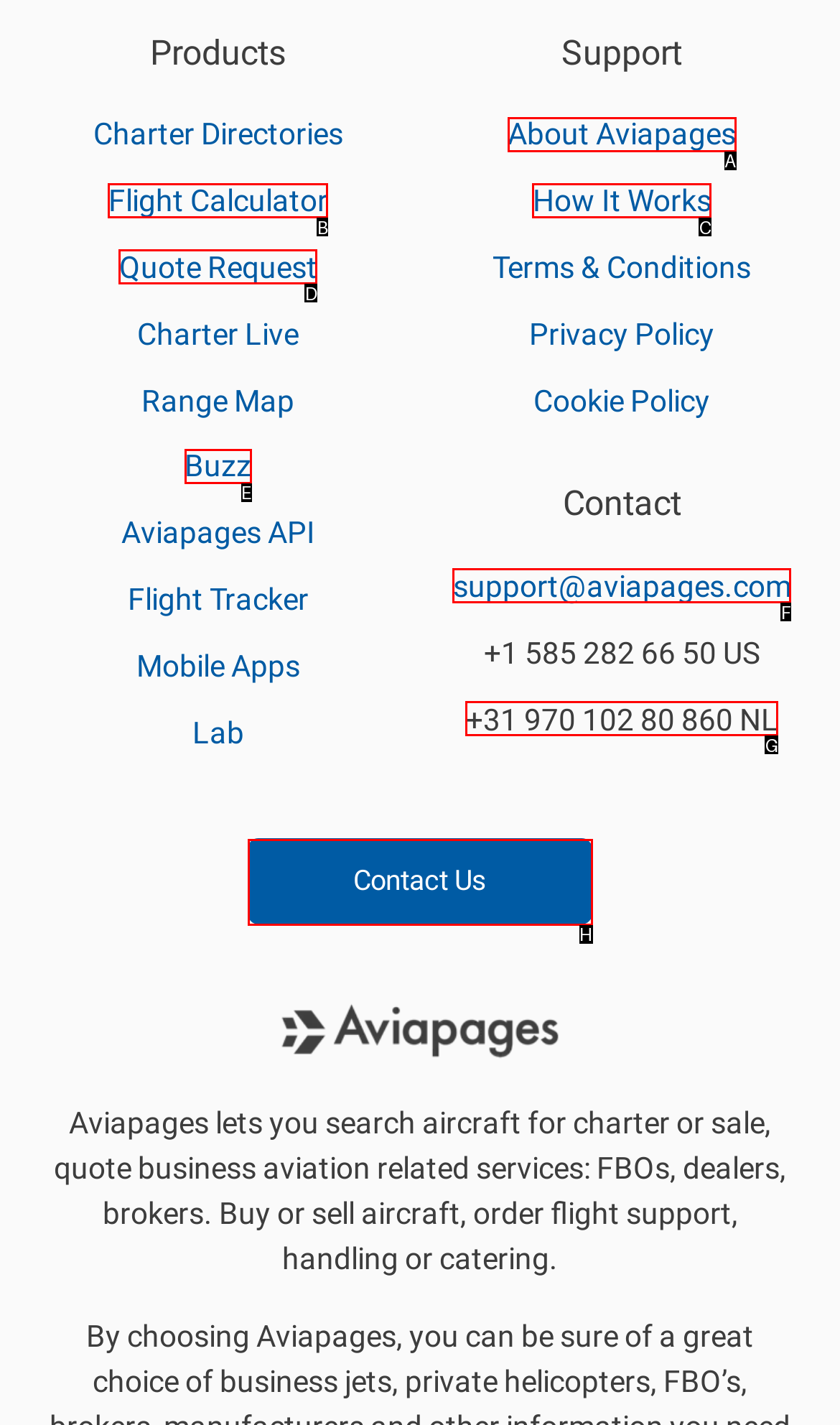Identify the option that best fits this description: Buzz
Answer with the appropriate letter directly.

E